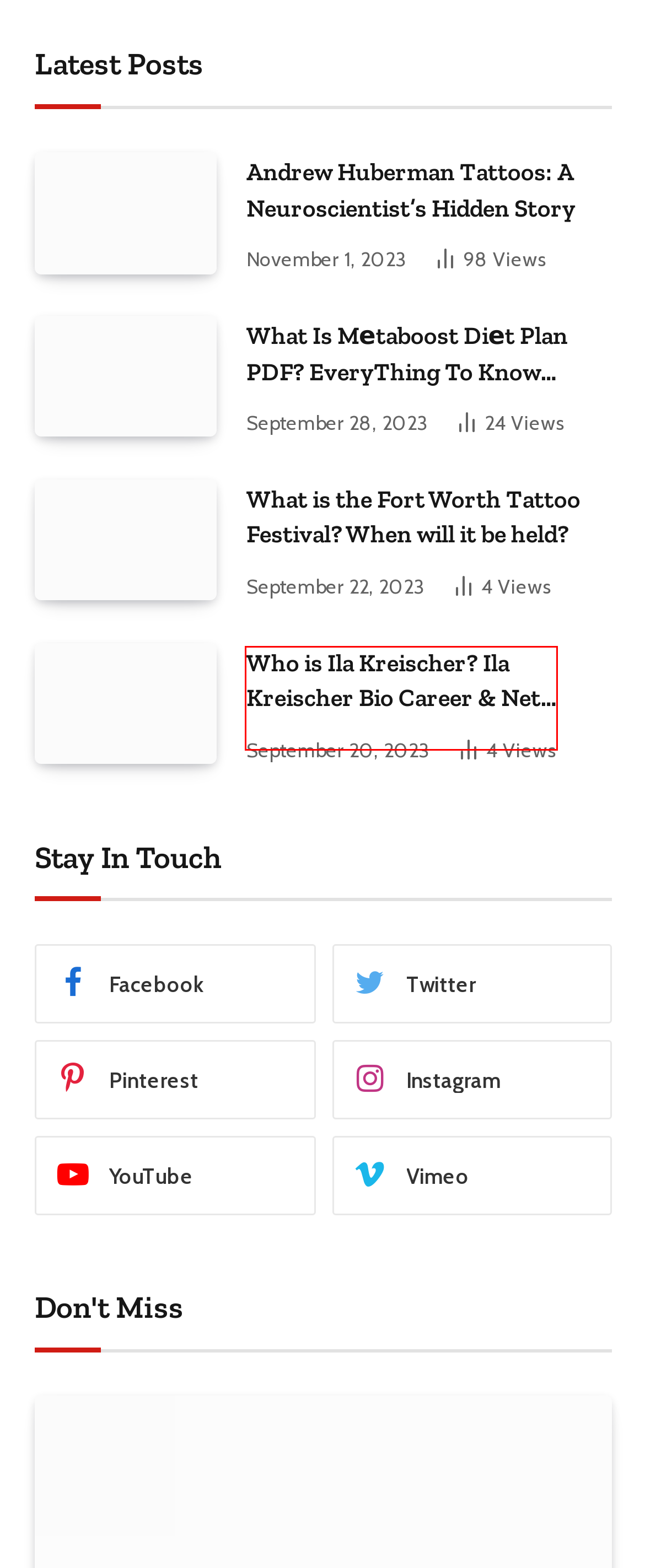You’re provided with a screenshot of a webpage that has a red bounding box around an element. Choose the best matching webpage description for the new page after clicking the element in the red box. The options are:
A. Andrew Huberman Tattoos: A Neuroscientist's Hidden Story - americansmag
B. Douyin Makeup: Unveiling the Latest Beauty Trends and Tutorials
C. Who is Ila Kreischer? Ila Kreischer Bio Career & Net Worth
D. What Is Mеtaboost Diеt Plan PDF? Everything To Know About It!
E. Elon Musk Unfiltered: Exploring His Twitter Updates from Today - americansmag
F. Business Archives - americansmag
G. What is the Fort Worth Tattoo Festival? When will it be held?
H. What is ESN Sonar? Should you keep it or remove it? Here's How

C